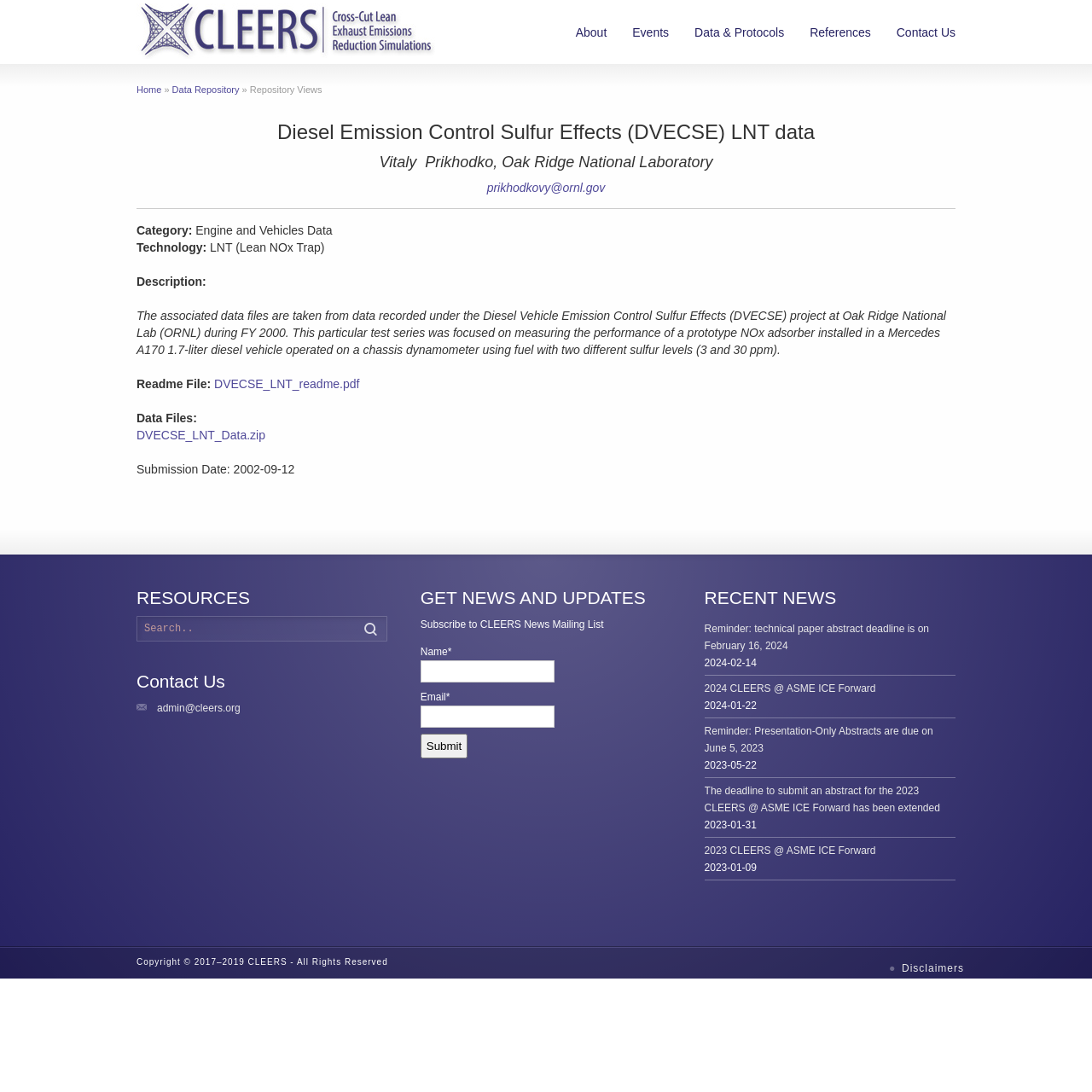Respond to the question below with a concise word or phrase:
What is the format of the readme file?

PDF